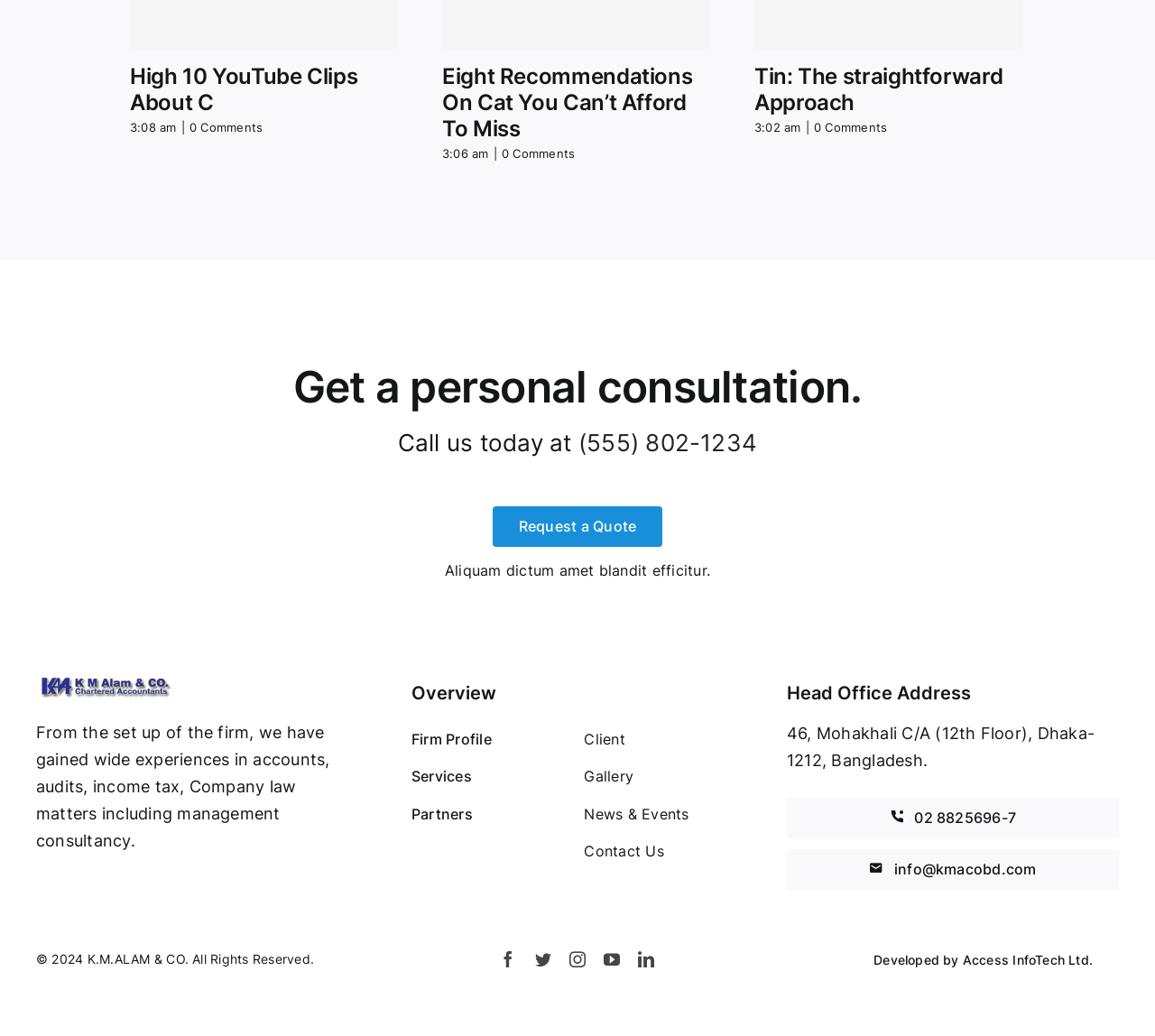Bounding box coordinates must be specified in the format (top-left x, top-left y, bottom-right x, bottom-right y). All values should be floating point numbers between 0 and 1. What are the bounding box coordinates of the UI element described as: Request a Quote

[0.426, 0.488, 0.574, 0.528]